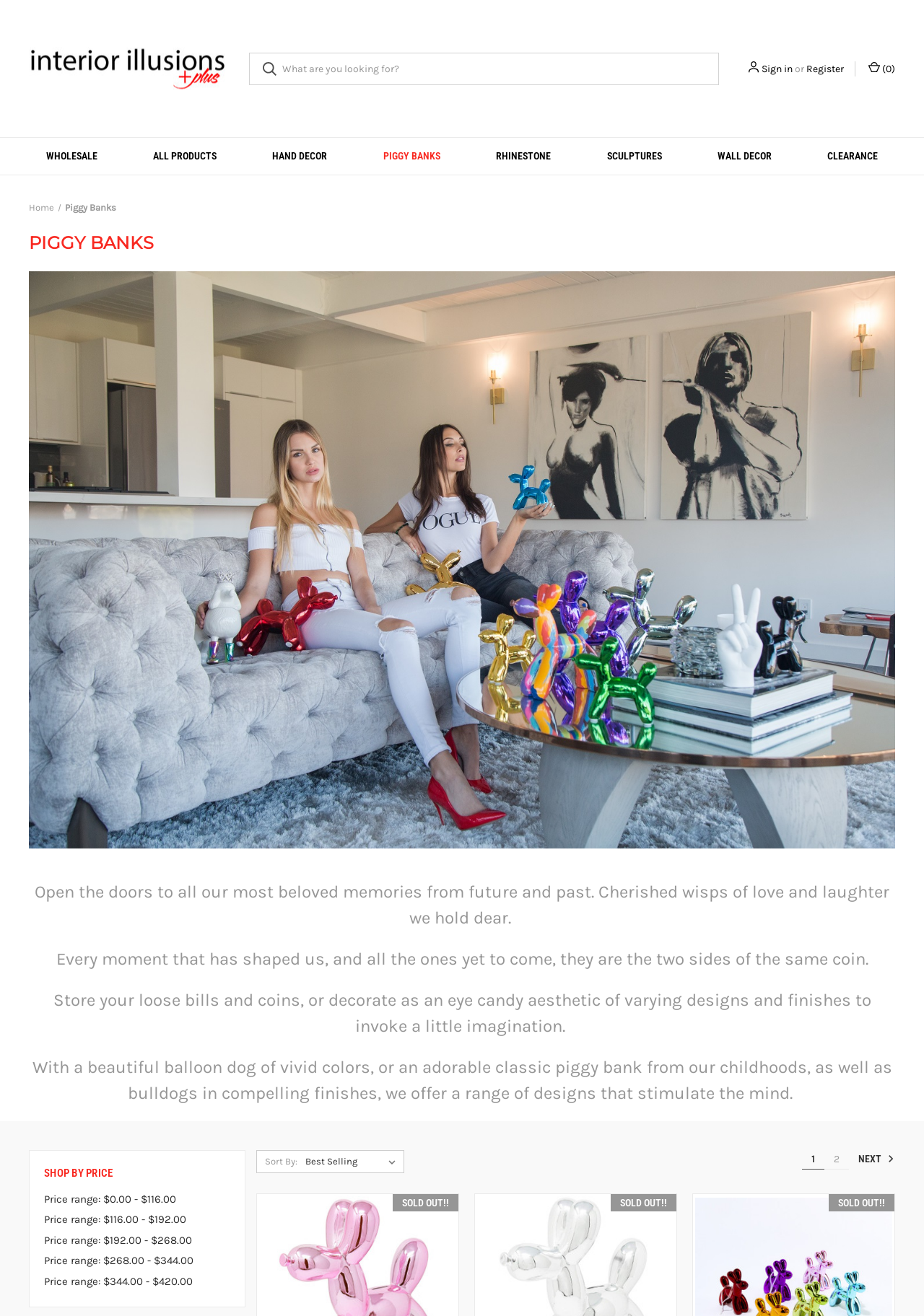Identify the bounding box coordinates of the region I need to click to complete this instruction: "Search for products".

[0.27, 0.04, 0.778, 0.064]